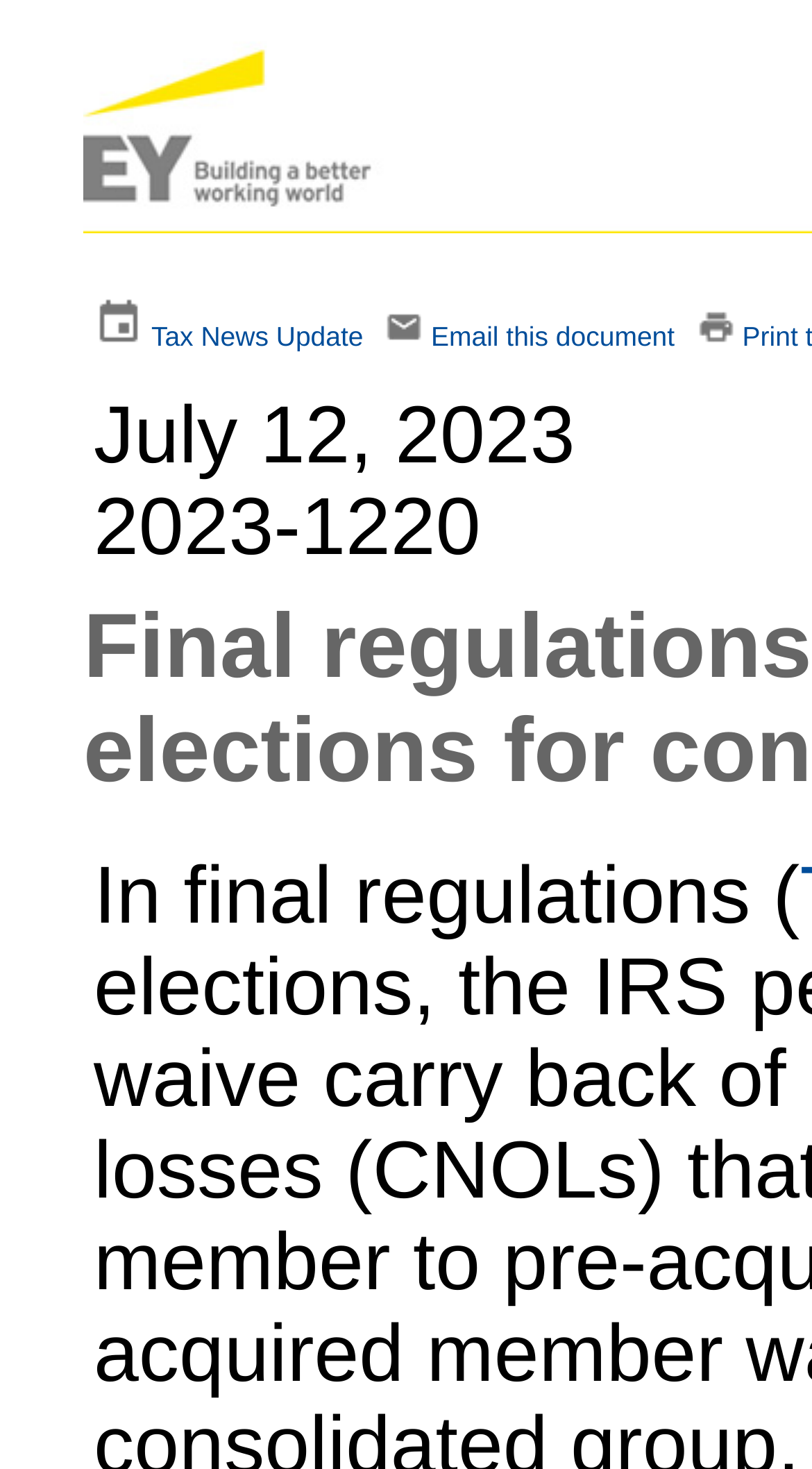What is the purpose of the links on the top?
Based on the visual information, provide a detailed and comprehensive answer.

The links on the top, including 'Tax News Update' and 'Email this document', seem to be navigation links that allow users to access different sections or features of the website. They are positioned at the top of the page, indicating their importance for navigation.